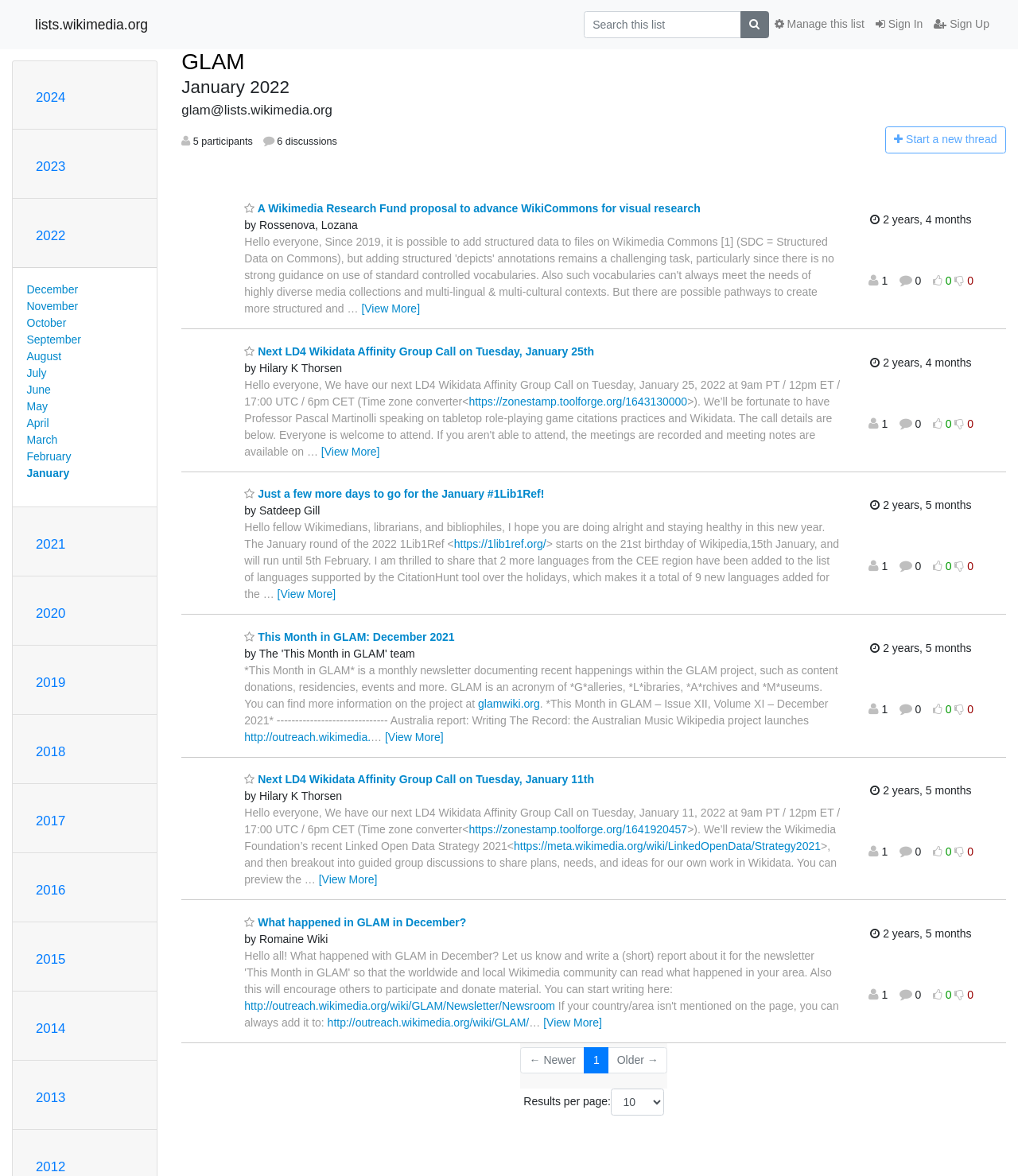Please provide a comprehensive response to the question based on the details in the image: What is the date of the most recent thread activity?

The date of the most recent thread activity can be found in the generic text 'Monday, 24 January 2022 18:13:11' which is located below the thread title, indicating that the most recent thread activity occurred on this date.